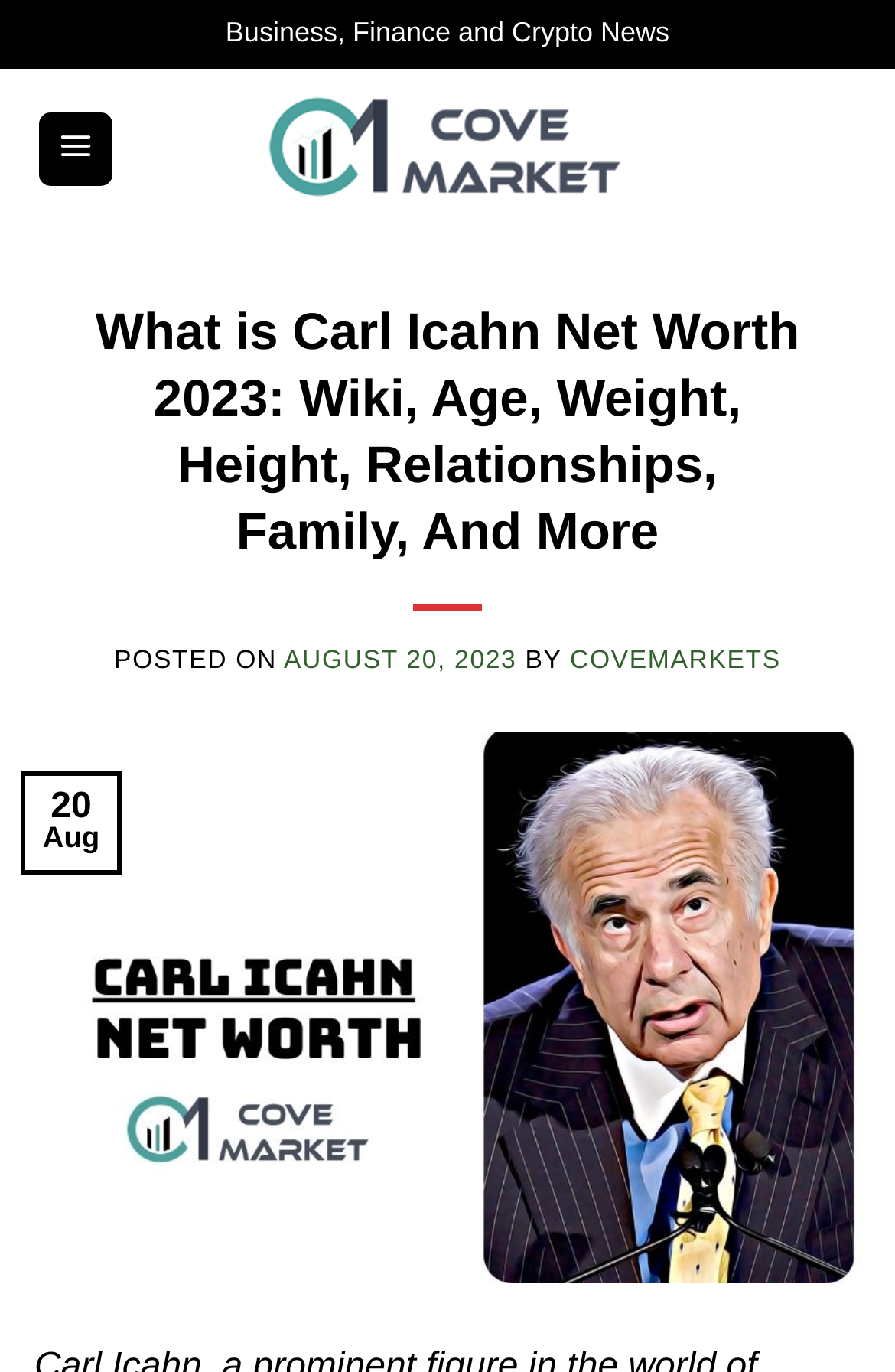Please determine the bounding box of the UI element that matches this description: December 13, 2013May 19, 2023. The coordinates should be given as (top-left x, top-left y, bottom-right x, bottom-right y), with all values between 0 and 1.

None